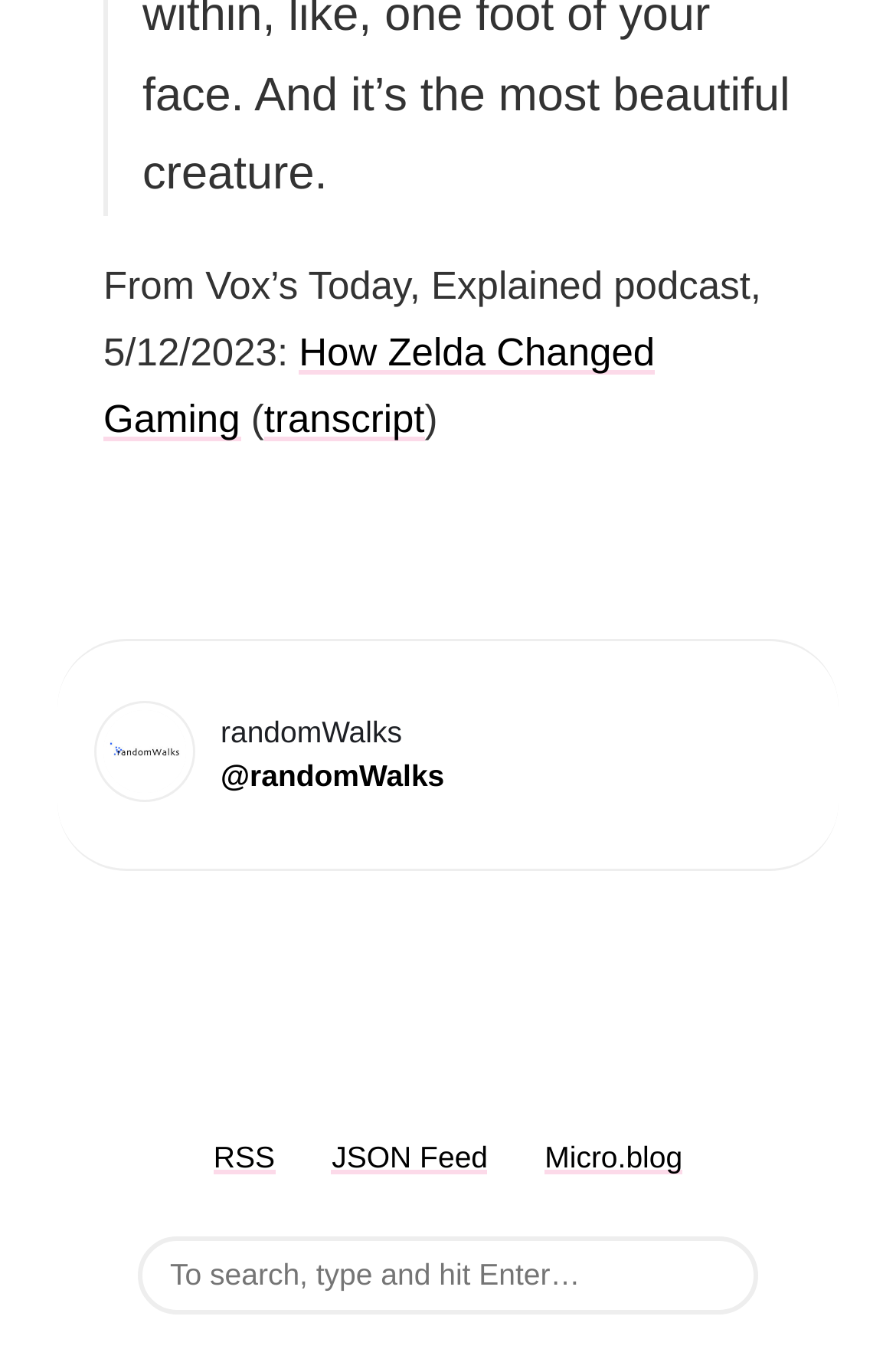Reply to the question with a single word or phrase:
Who is the author of the article?

randomWalks